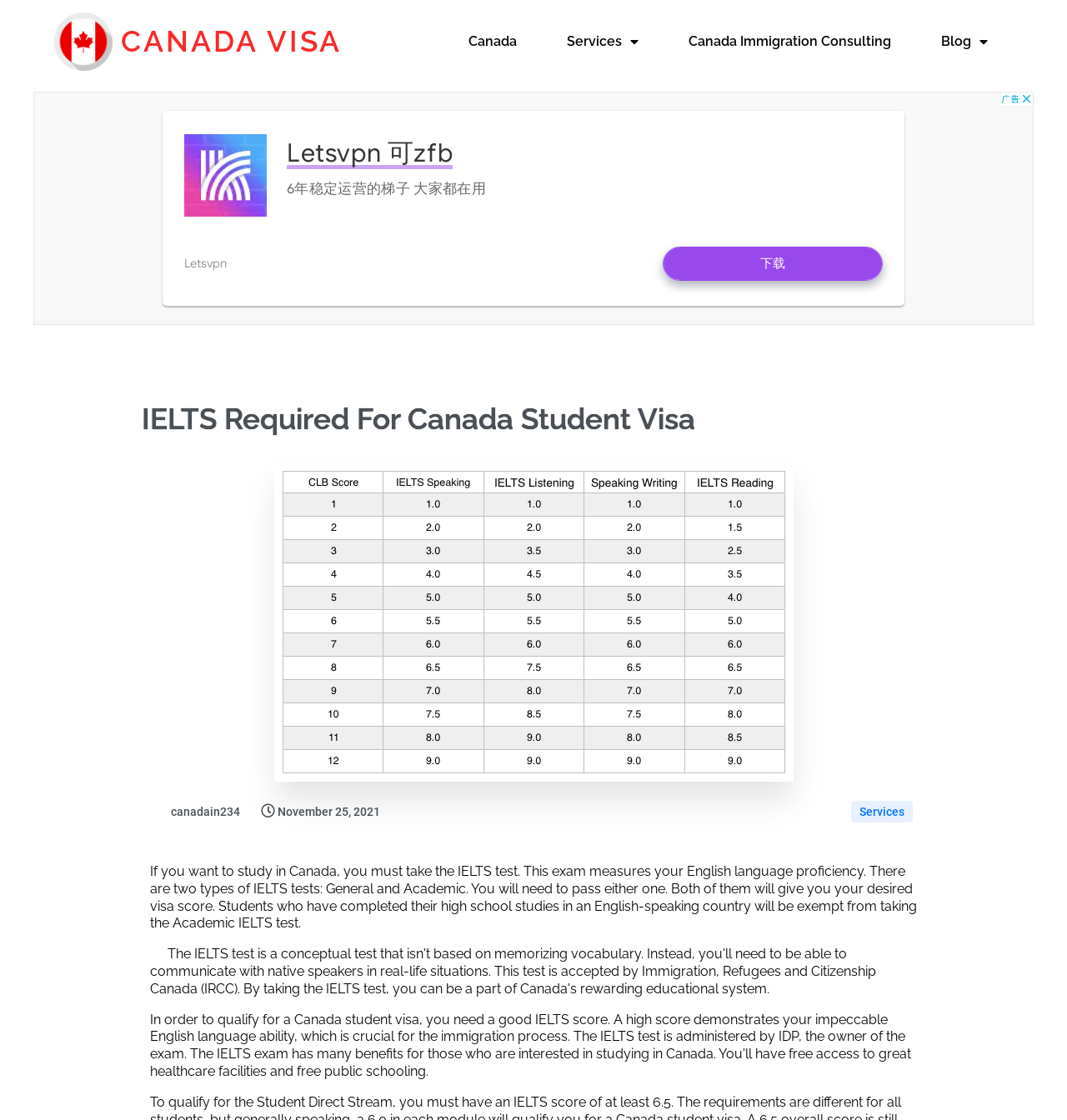Kindly determine the bounding box coordinates for the clickable area to achieve the given instruction: "Click on the 'Canada' link".

[0.416, 0.022, 0.508, 0.052]